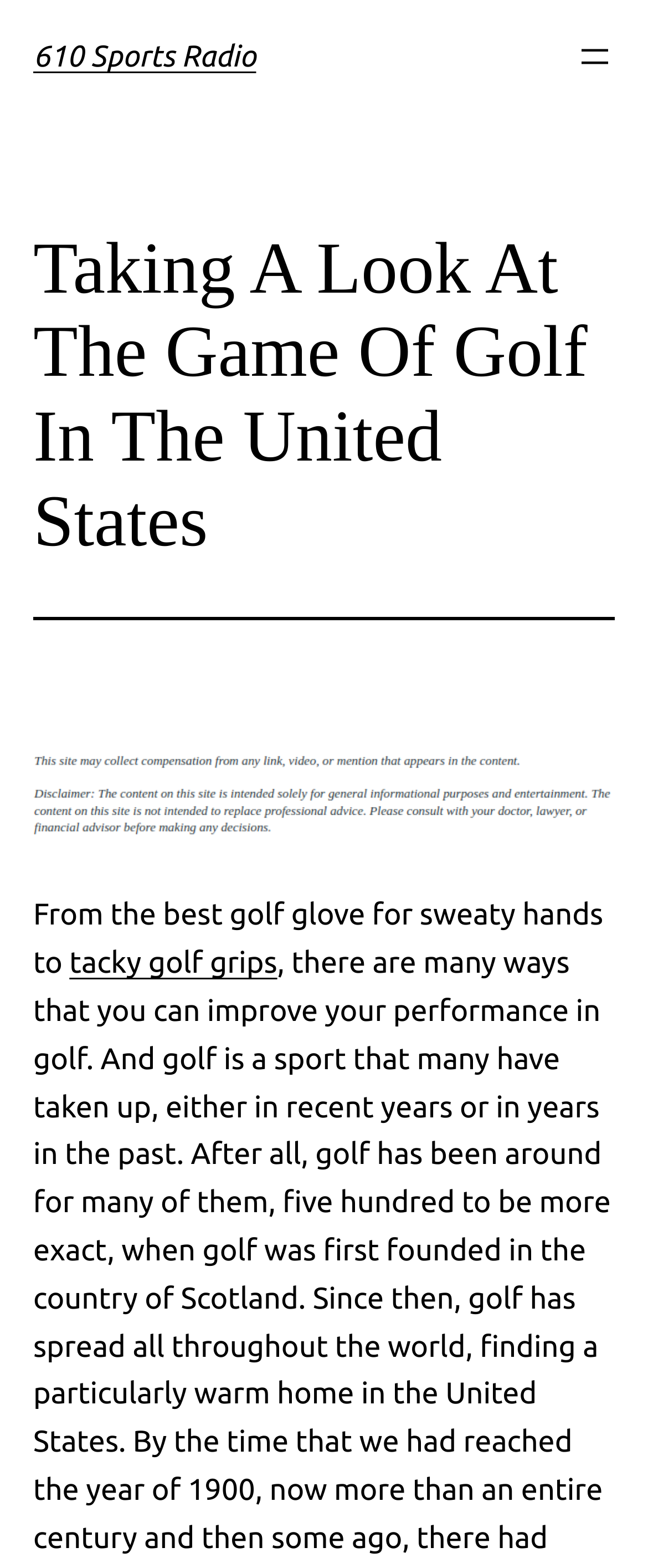Respond with a single word or phrase to the following question:
What is the purpose of the button?

Open menu